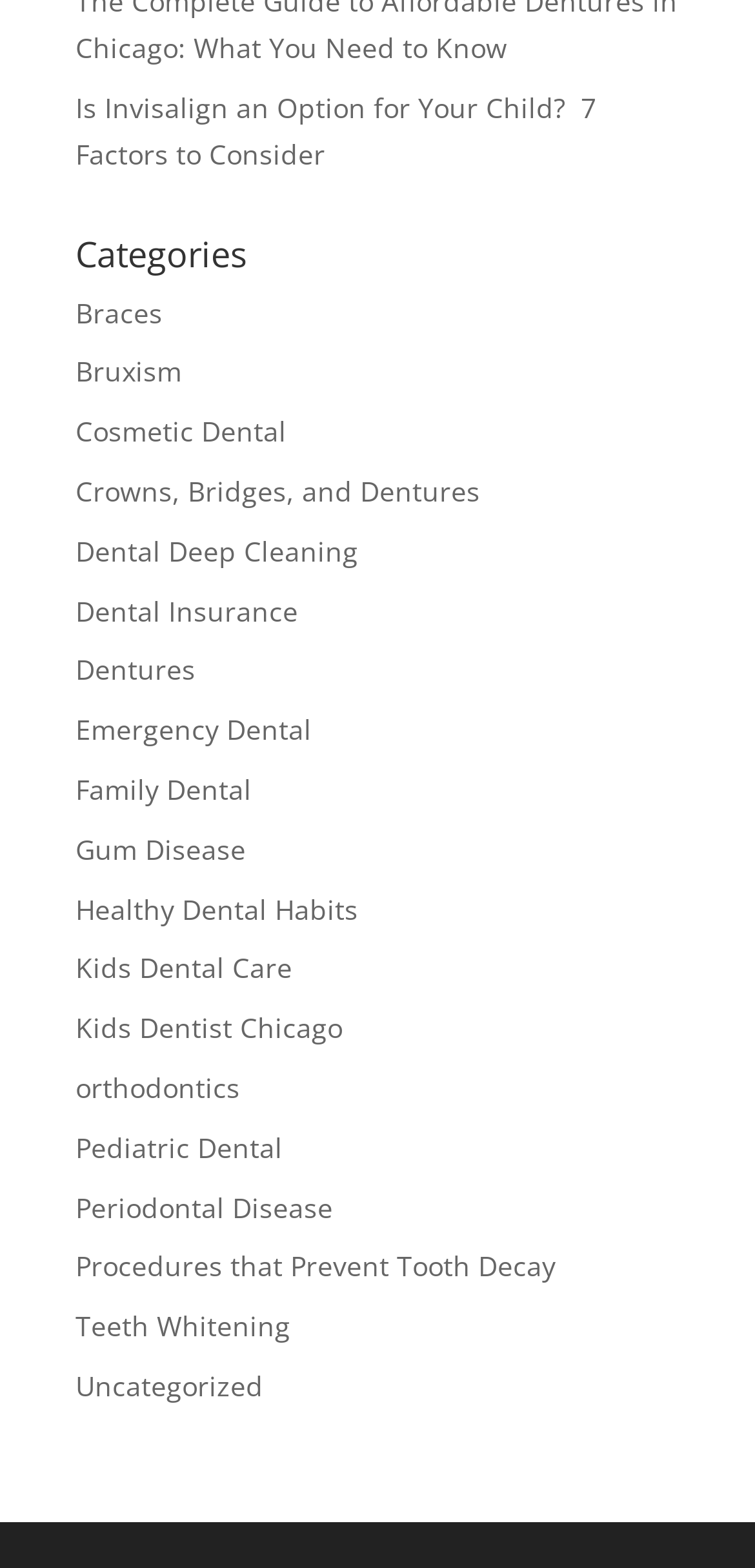What is the first category listed?
Using the image as a reference, answer with just one word or a short phrase.

Braces